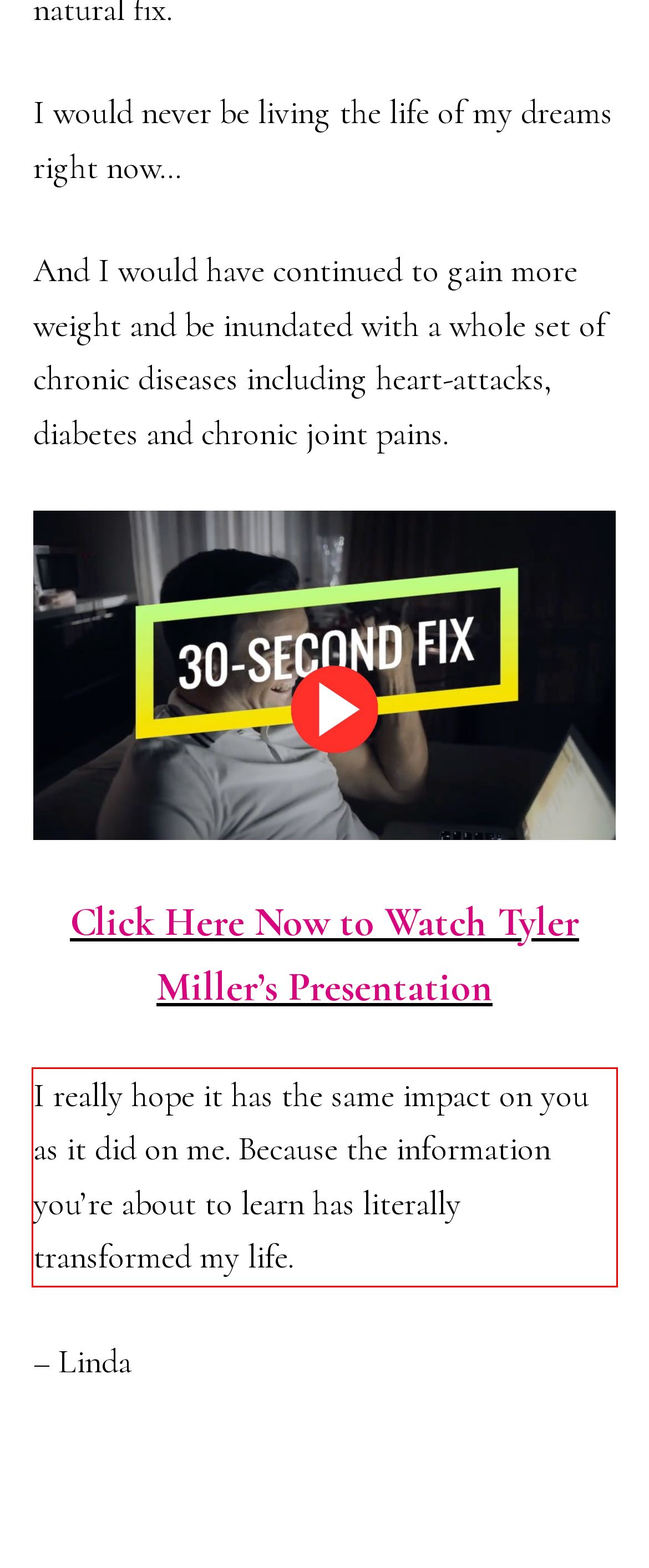Please examine the screenshot of the webpage and read the text present within the red rectangle bounding box.

I really hope it has the same impact on you as it did on me. Because the information you’re about to learn has literally transformed my life.